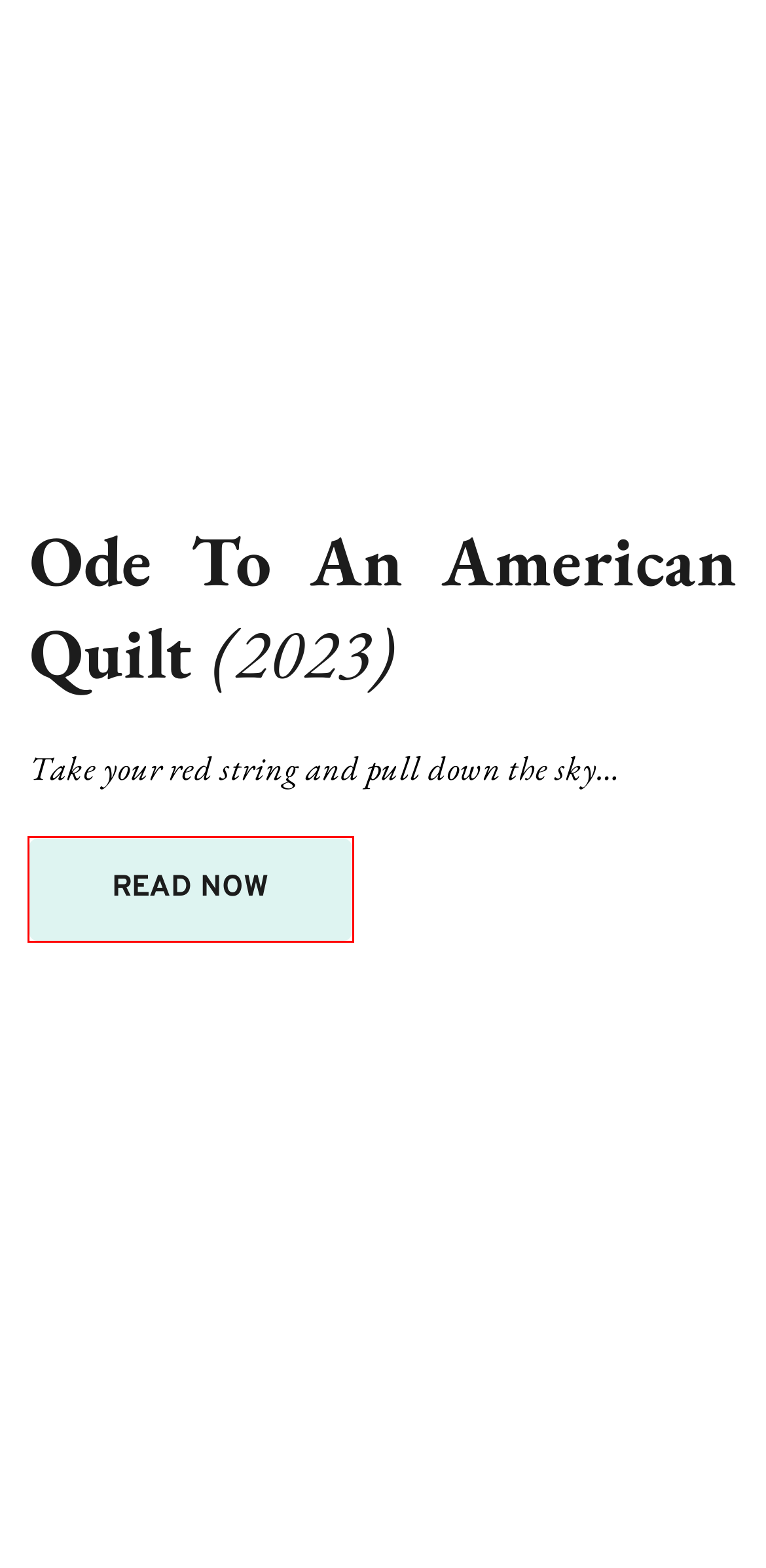Examine the webpage screenshot and identify the UI element enclosed in the red bounding box. Pick the webpage description that most accurately matches the new webpage after clicking the selected element. Here are the candidates:
A. Como Tú – Natalia del Pilar
B. Natalia del Pilar – poet & sf/f writer
C. Selected Poems – Natalia del Pilar
D. LIAR – Natalia del Pilar
E. Ode To An American Quilt – Natalia del Pilar
F. About – Natalia del Pilar
G. Contact – Natalia del Pilar
H. Marigolds – Natalia del Pilar

E